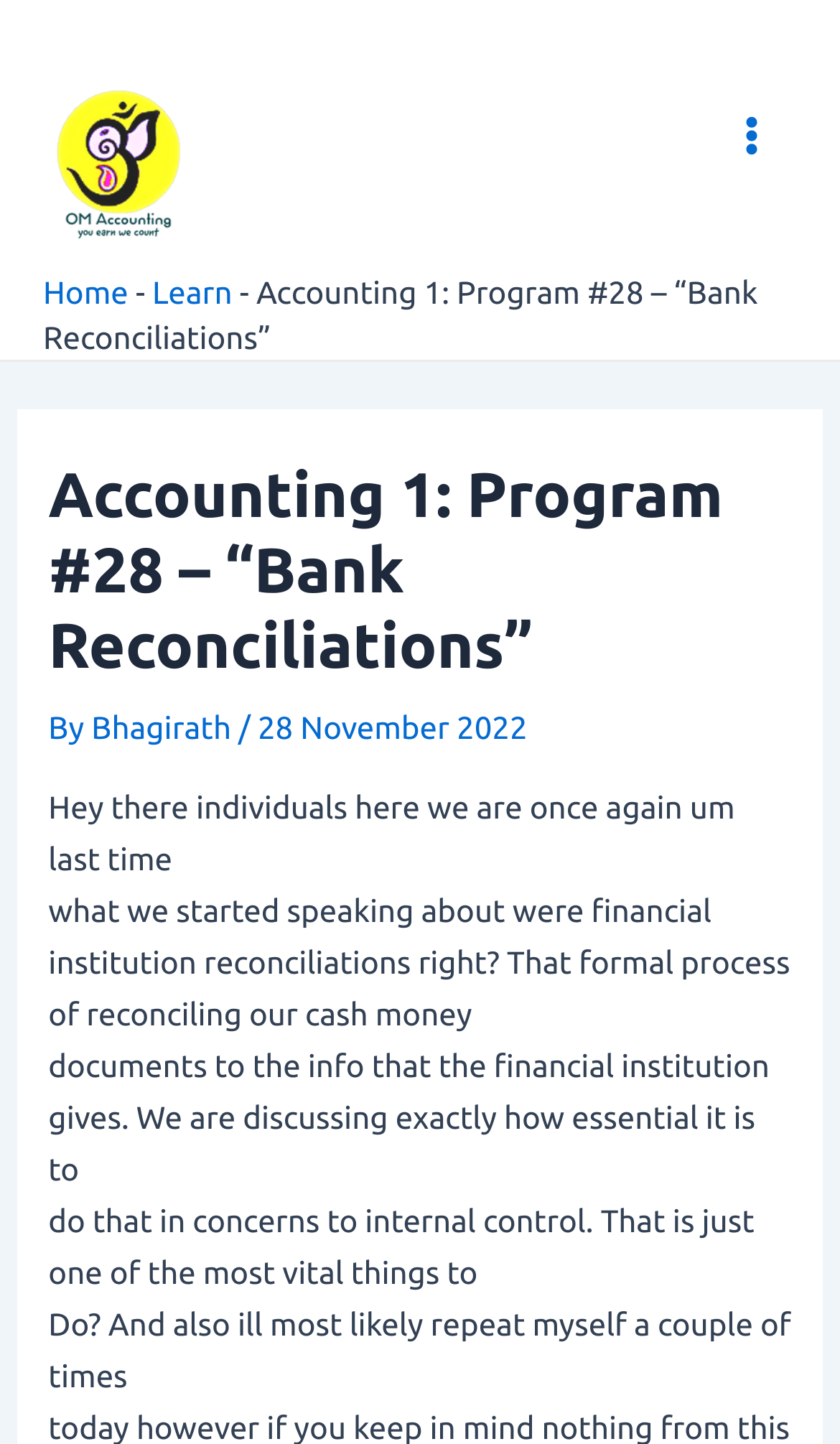Provide a brief response in the form of a single word or phrase:
What is the main topic of the content?

Financial institution reconciliations